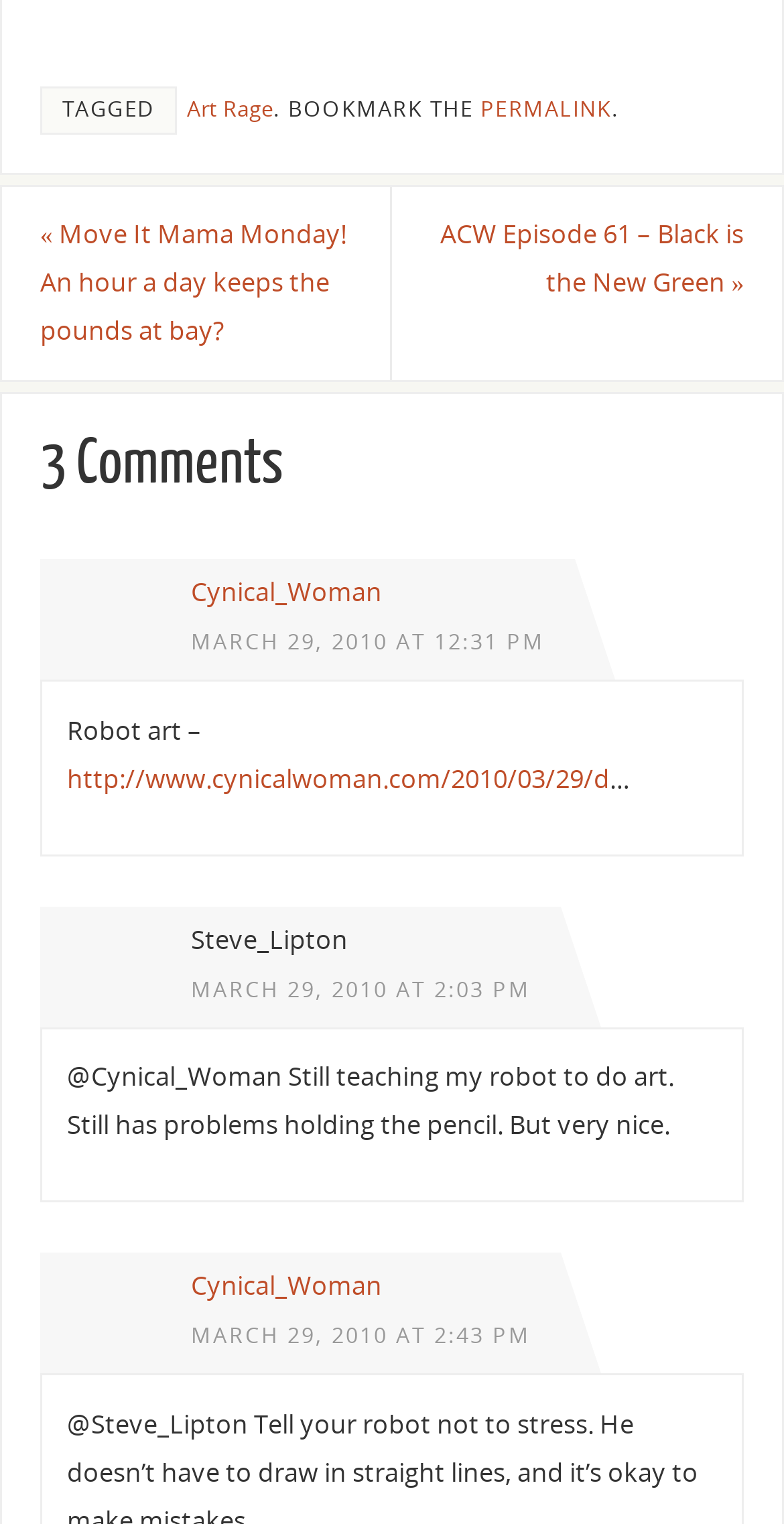Who is the author of the first comment?
Using the visual information, reply with a single word or short phrase.

Cynical_Woman